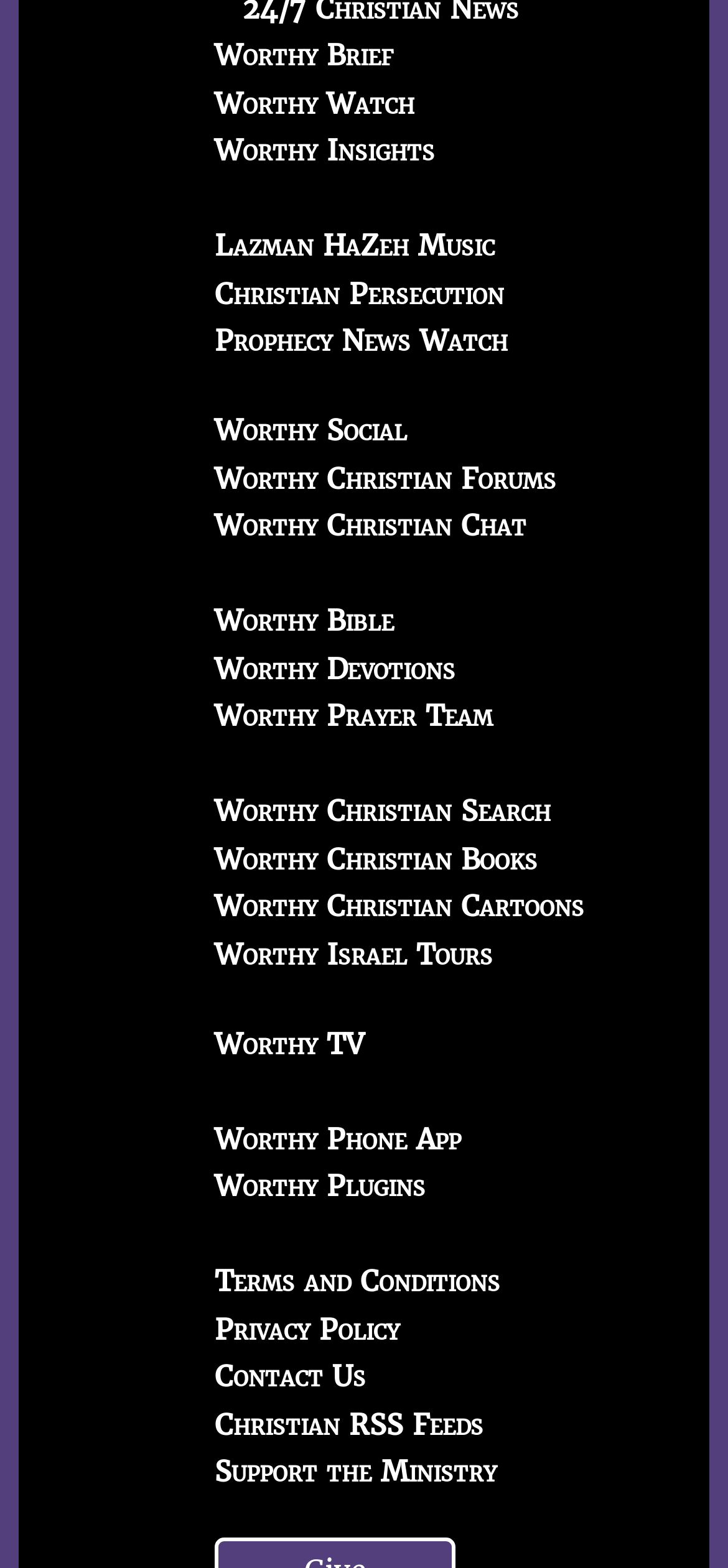Please identify the bounding box coordinates of the element I need to click to follow this instruction: "Read the latest news".

None